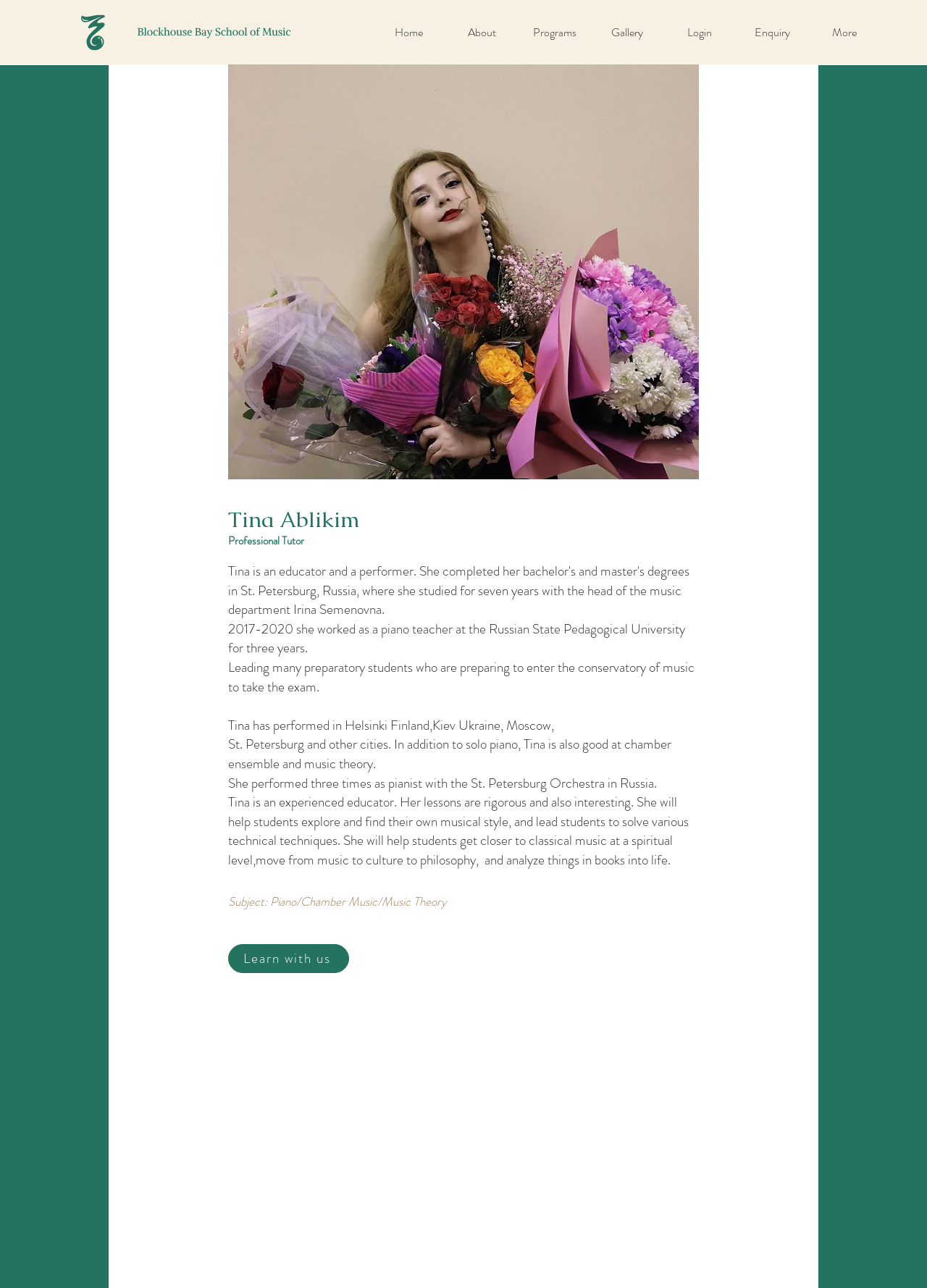What is Tina's profession? Observe the screenshot and provide a one-word or short phrase answer.

Professional Tutor